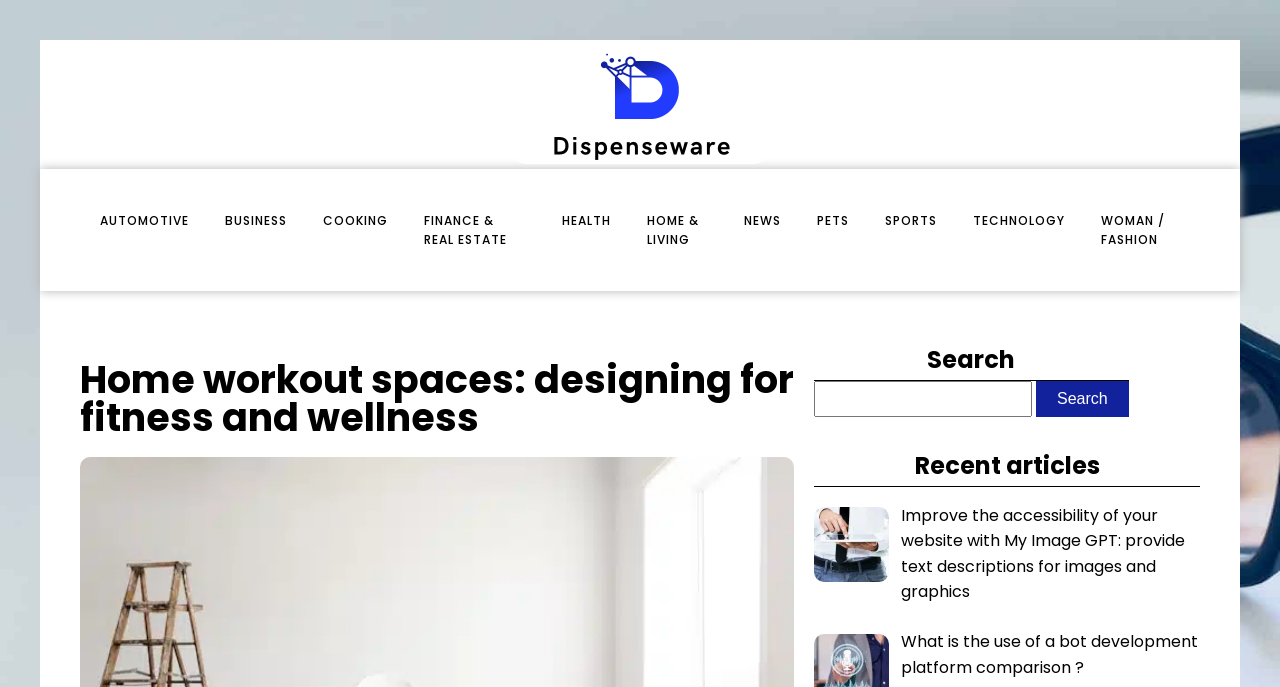Locate the bounding box coordinates of the element you need to click to accomplish the task described by this instruction: "Search for something".

[0.636, 0.554, 0.882, 0.607]